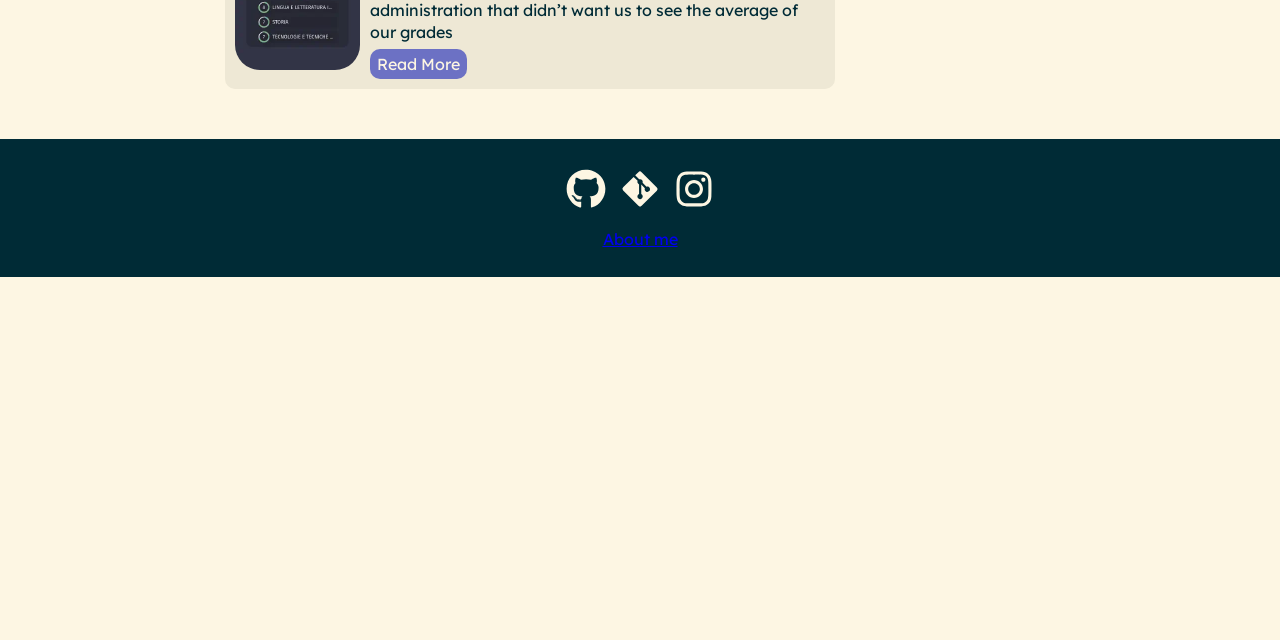Provide the bounding box coordinates of the UI element this sentence describes: "Read More".

[0.289, 0.076, 0.365, 0.123]